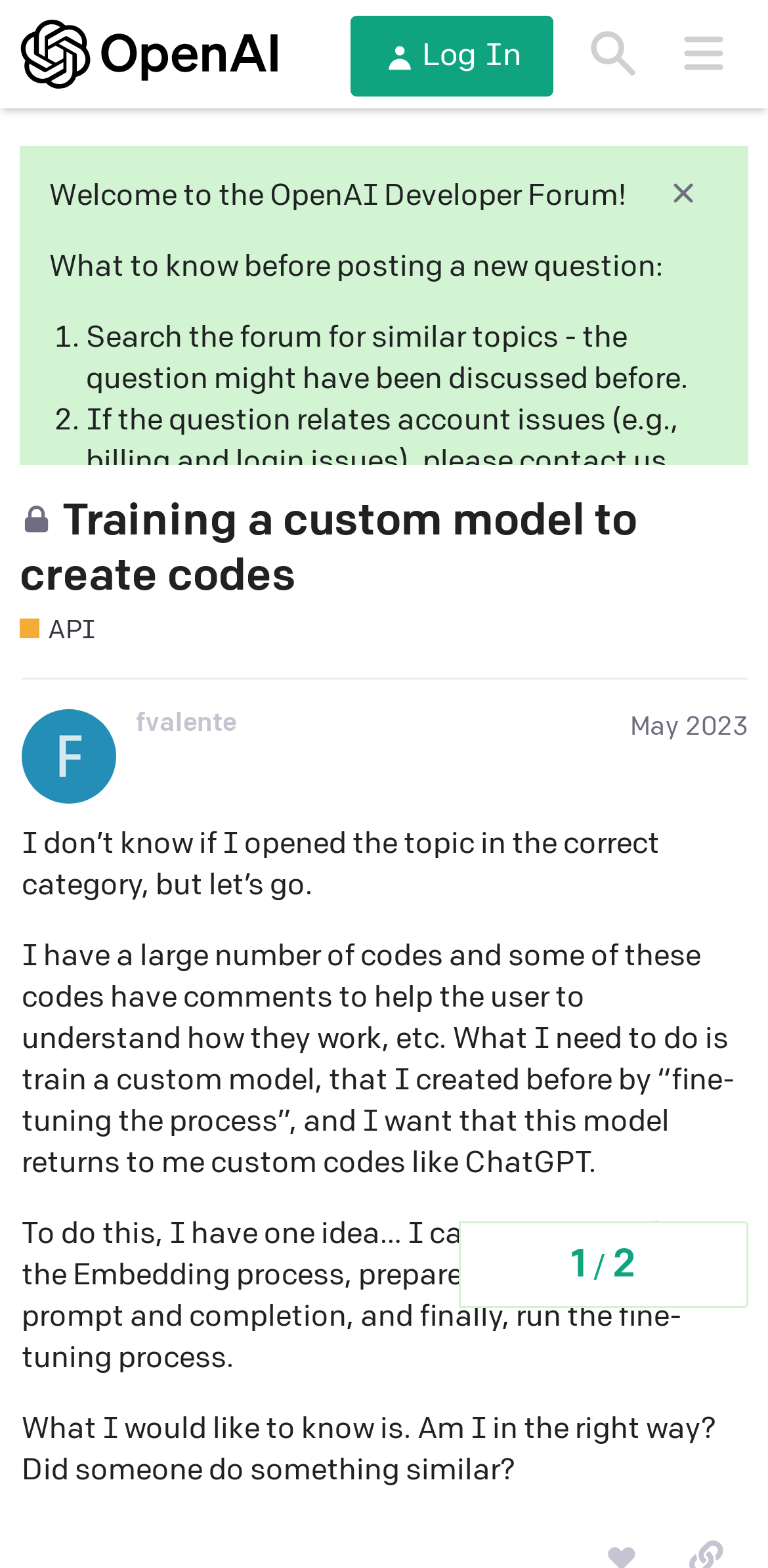Please provide a comprehensive response to the question based on the details in the image: What is the topic of the current discussion?

The topic of the current discussion can be found in the heading of the webpage, which says 'This topic is closed; it no longer accepts new replies Training a custom model to create codes'.